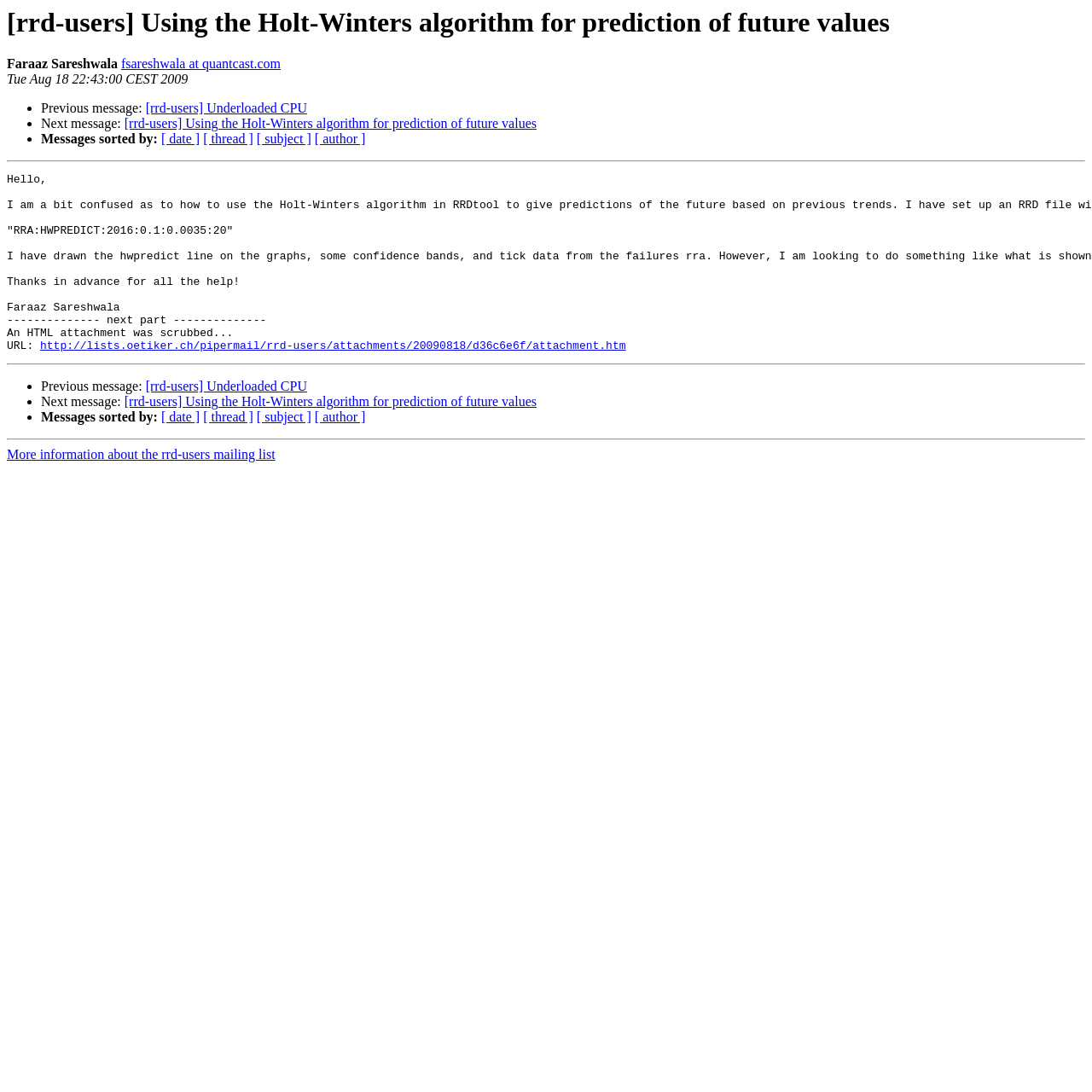Can you determine the bounding box coordinates of the area that needs to be clicked to fulfill the following instruction: "View attachment"?

[0.037, 0.311, 0.573, 0.323]